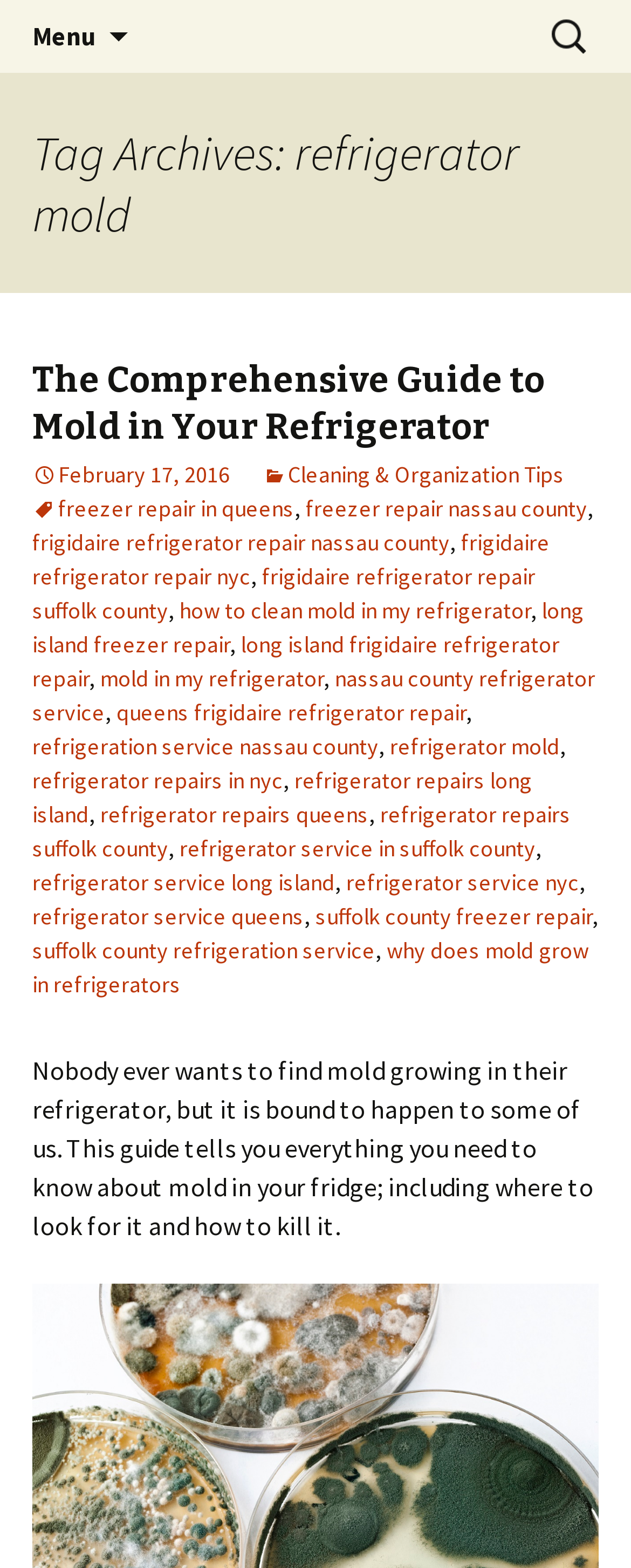What is the purpose of the search box?
Please provide a detailed and comprehensive answer to the question.

The search box is located at the top right corner of the webpage, and it has a label 'Search for:' next to it. This suggests that the purpose of the search box is to allow users to search for specific content within the webpage or website.